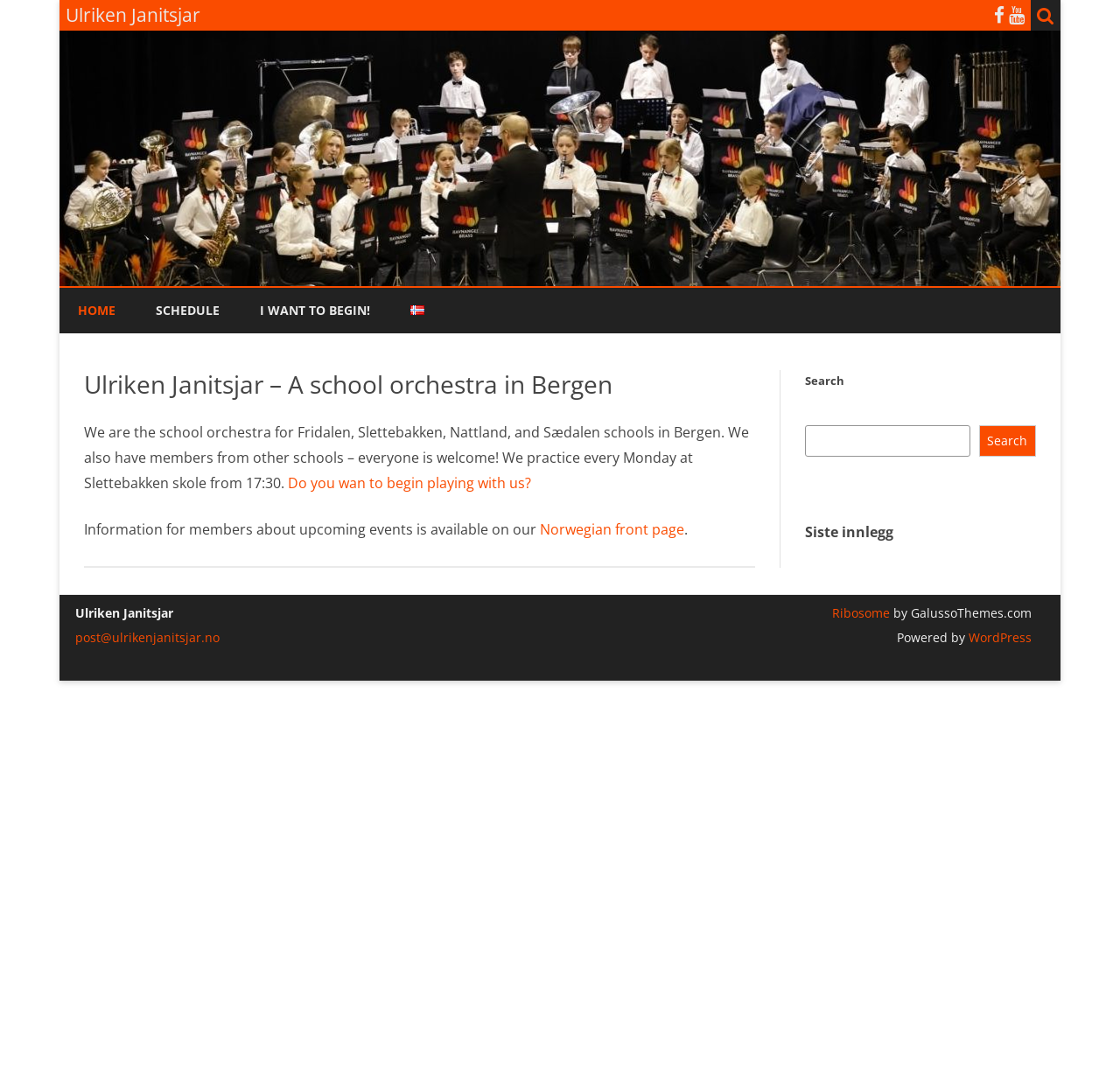Please determine the bounding box coordinates of the element's region to click for the following instruction: "Click the HOME link".

[0.07, 0.269, 0.103, 0.311]